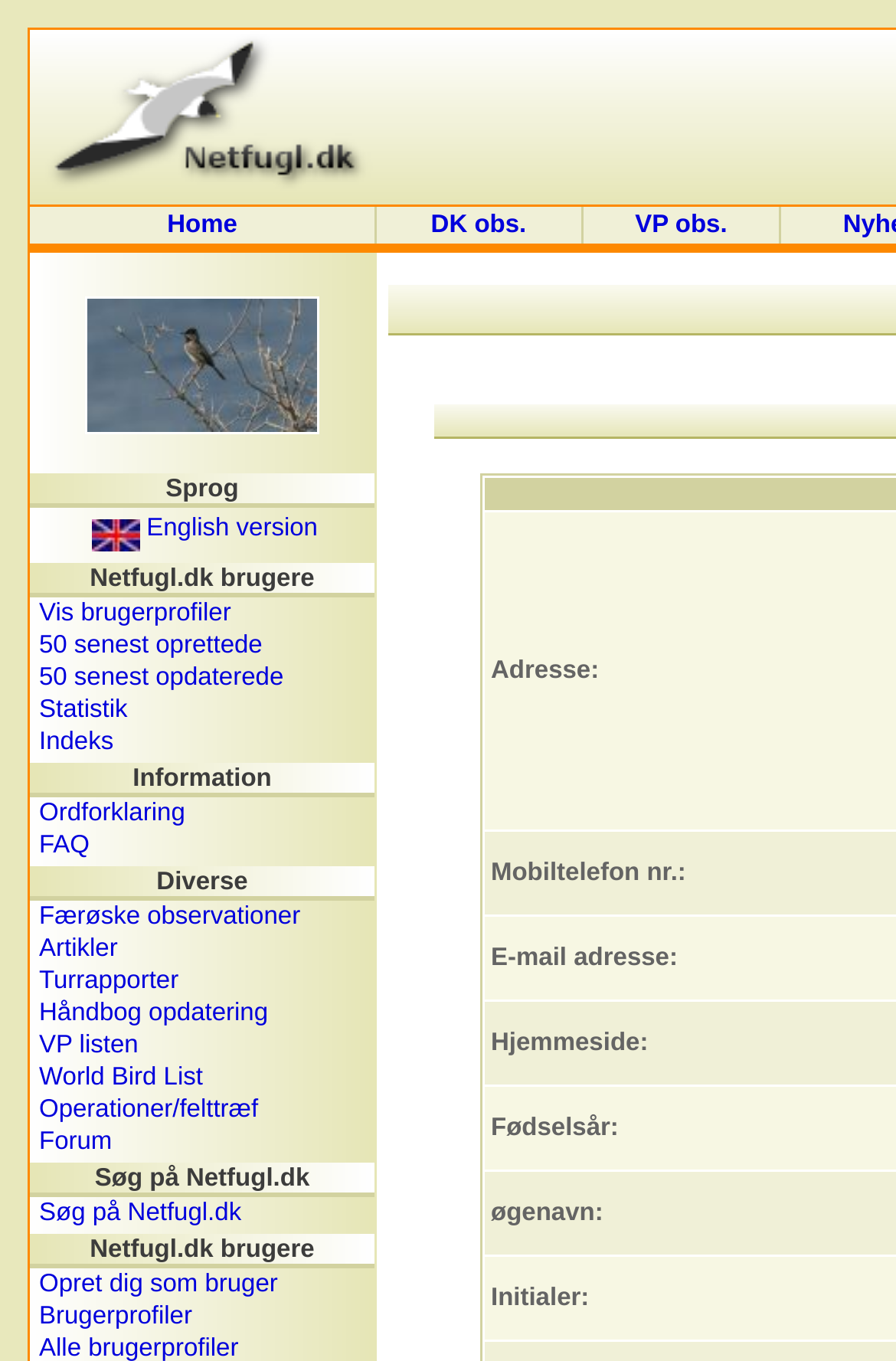Find the bounding box coordinates of the element's region that should be clicked in order to follow the given instruction: "Click on Startside". The coordinates should consist of four float numbers between 0 and 1, i.e., [left, top, right, bottom].

[0.036, 0.128, 0.421, 0.154]